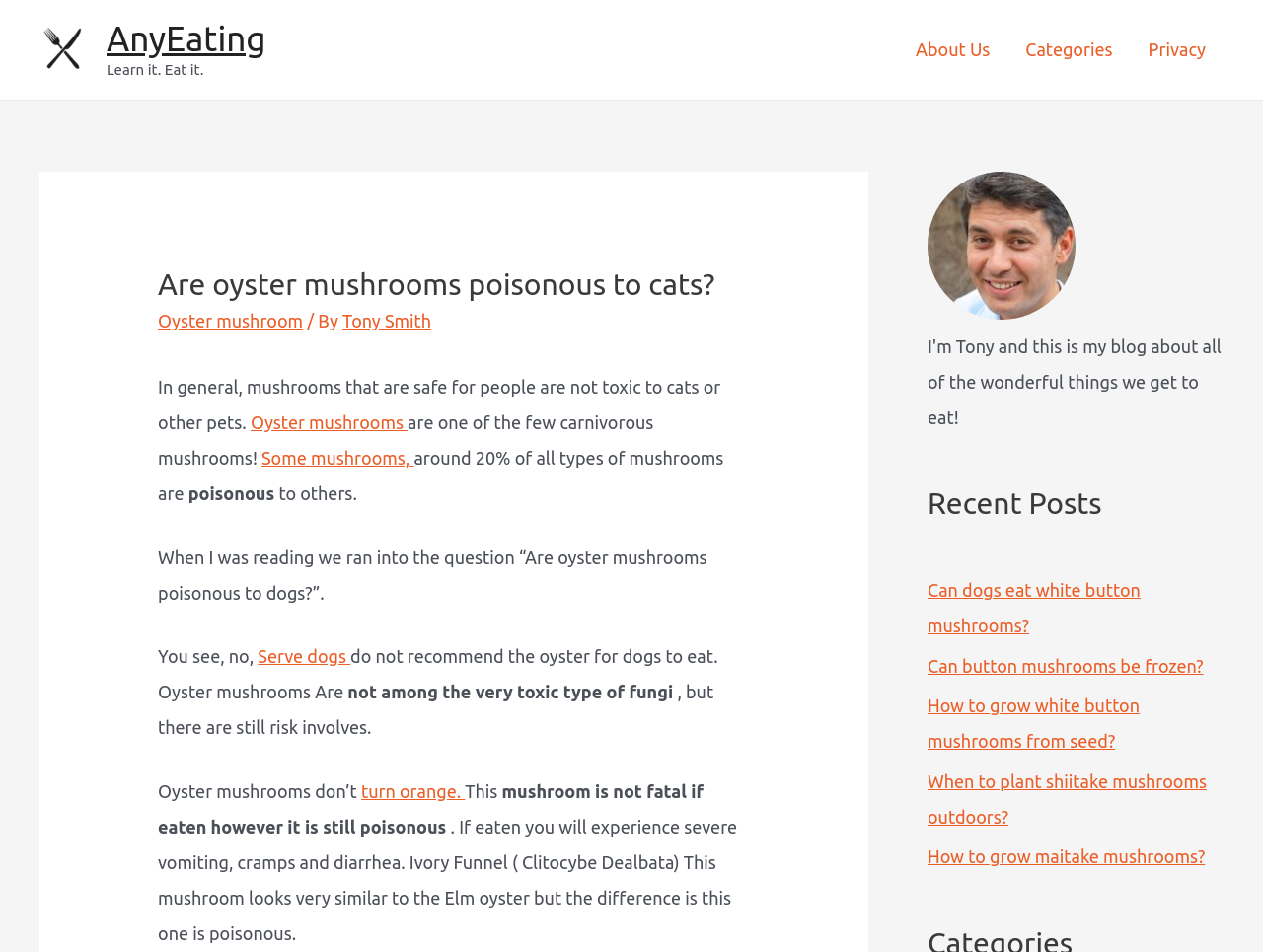Find the bounding box coordinates of the clickable region needed to perform the following instruction: "Learn more about 'Categories'". The coordinates should be provided as four float numbers between 0 and 1, i.e., [left, top, right, bottom].

[0.798, 0.016, 0.895, 0.088]